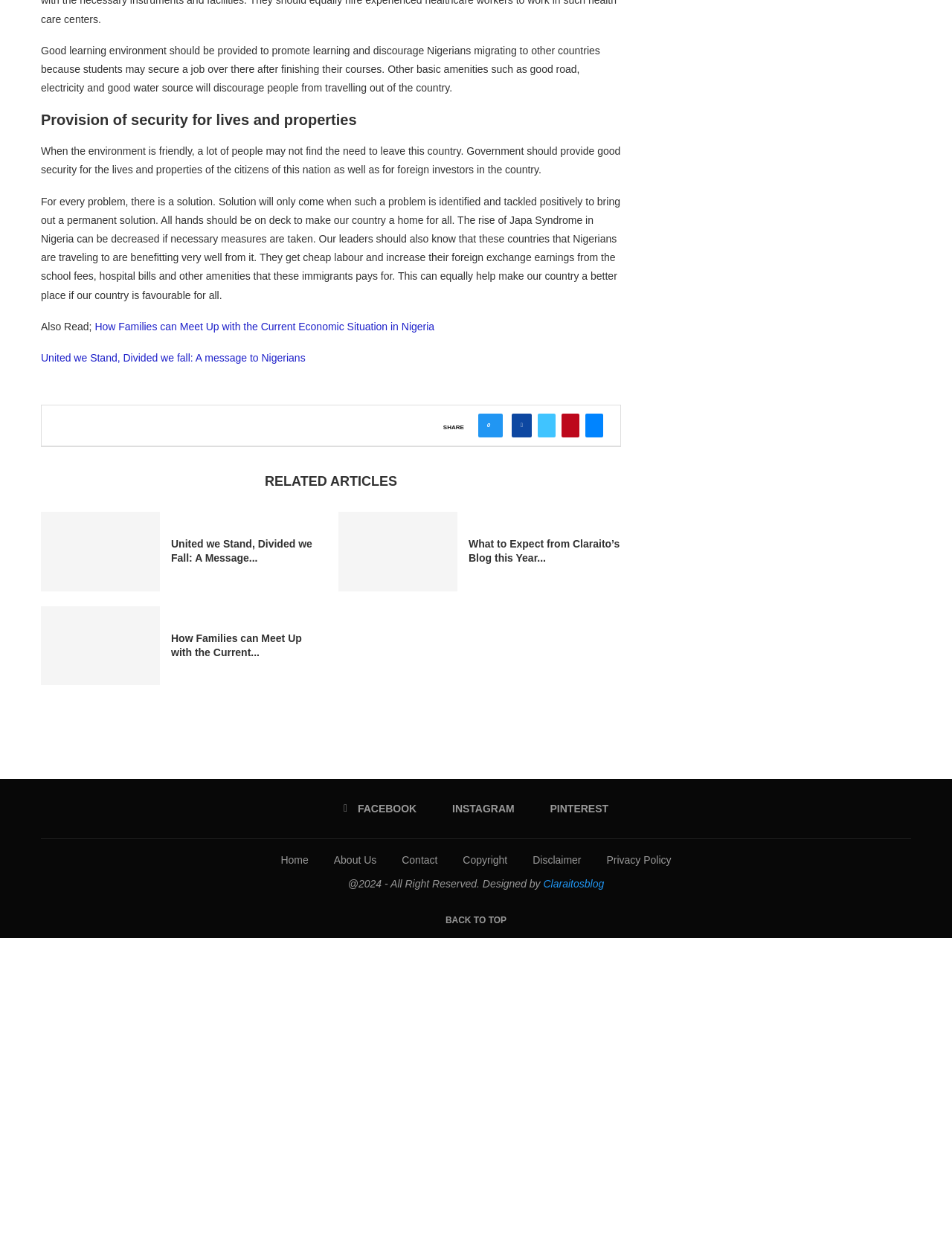Locate the bounding box of the UI element defined by this description: "About Us". The coordinates should be given as four float numbers between 0 and 1, formatted as [left, top, right, bottom].

[0.351, 0.682, 0.396, 0.692]